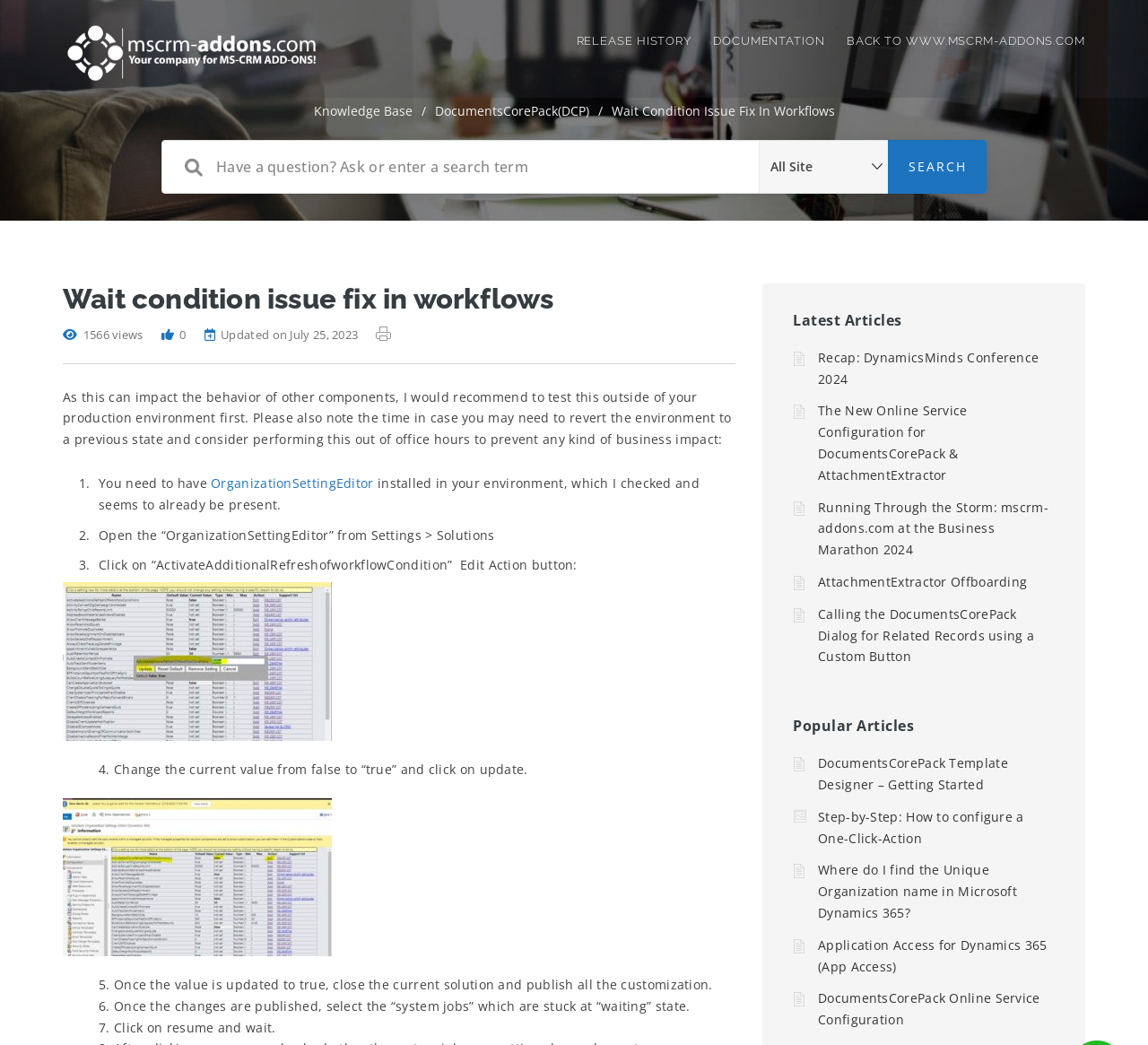Please find the bounding box coordinates in the format (top-left x, top-left y, bottom-right x, bottom-right y) for the given element description. Ensure the coordinates are floating point numbers between 0 and 1. Description: DocumentsCorePack(DCP)

[0.379, 0.098, 0.513, 0.114]